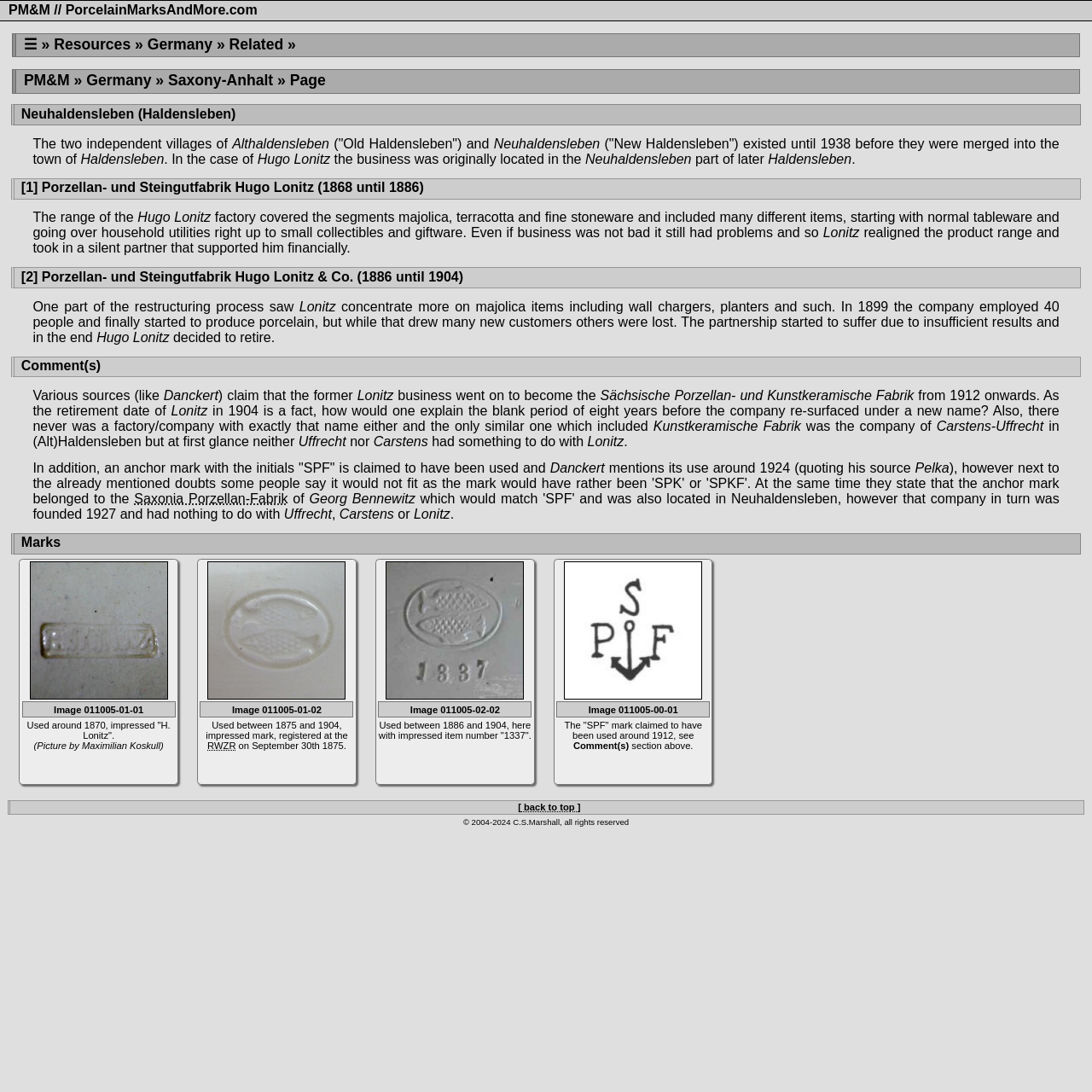Please specify the bounding box coordinates of the clickable section necessary to execute the following command: "View the history of Porzellan- und Steingutfabrik Hugo Lonitz".

[0.01, 0.163, 0.99, 0.183]